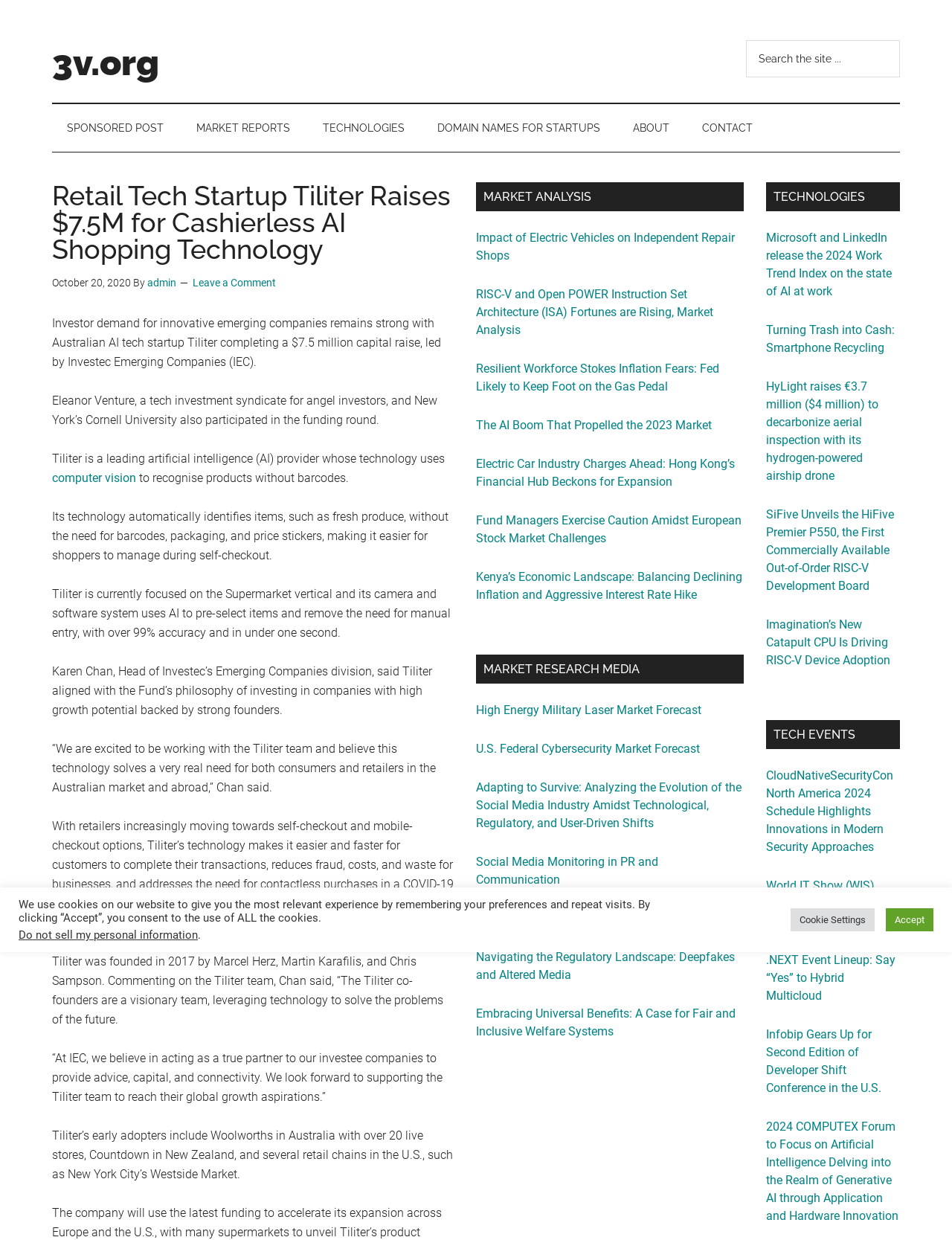Provide a comprehensive caption for the webpage.

This webpage is about a retail tech startup, Tiliter, which has raised $7.5 million for its cashierless AI shopping technology. The page has a header section with links to skip to main content, secondary menu, primary sidebar, secondary sidebar, and footer. 

At the top of the page, there is a search bar with a search button and a link to the website's homepage, 3v.org. Below the search bar, there is a navigation menu with links to sponsored posts, market reports, technologies, domain names for startups, about, and contact.

The main content of the page is an article about Tiliter's funding round, led by Investec Emerging Companies. The article discusses the company's technology, which uses computer vision to recognize products without barcodes, and its potential to revolutionize the supermarket industry. The article also quotes Karen Chan, Head of Investec's Emerging Companies division, and mentions that Tiliter's technology has been adopted by several retailers, including Woolworths in Australia and Countdown in New Zealand.

To the right of the main content, there is a primary sidebar with headings for market analysis, market research media, and a list of links to various articles and reports on topics such as electric vehicles, RISC-V instruction set architecture, and the impact of AI on the workforce.

At the bottom of the page, there is a secondary sidebar with headings for technologies and tech events, and a list of links to articles and press releases on topics such as smartphone recycling, hydrogen-powered airship drones, and cloud-native security.

Finally, there is a footer section with a message about the use of cookies on the website and buttons to accept or customize cookie settings.